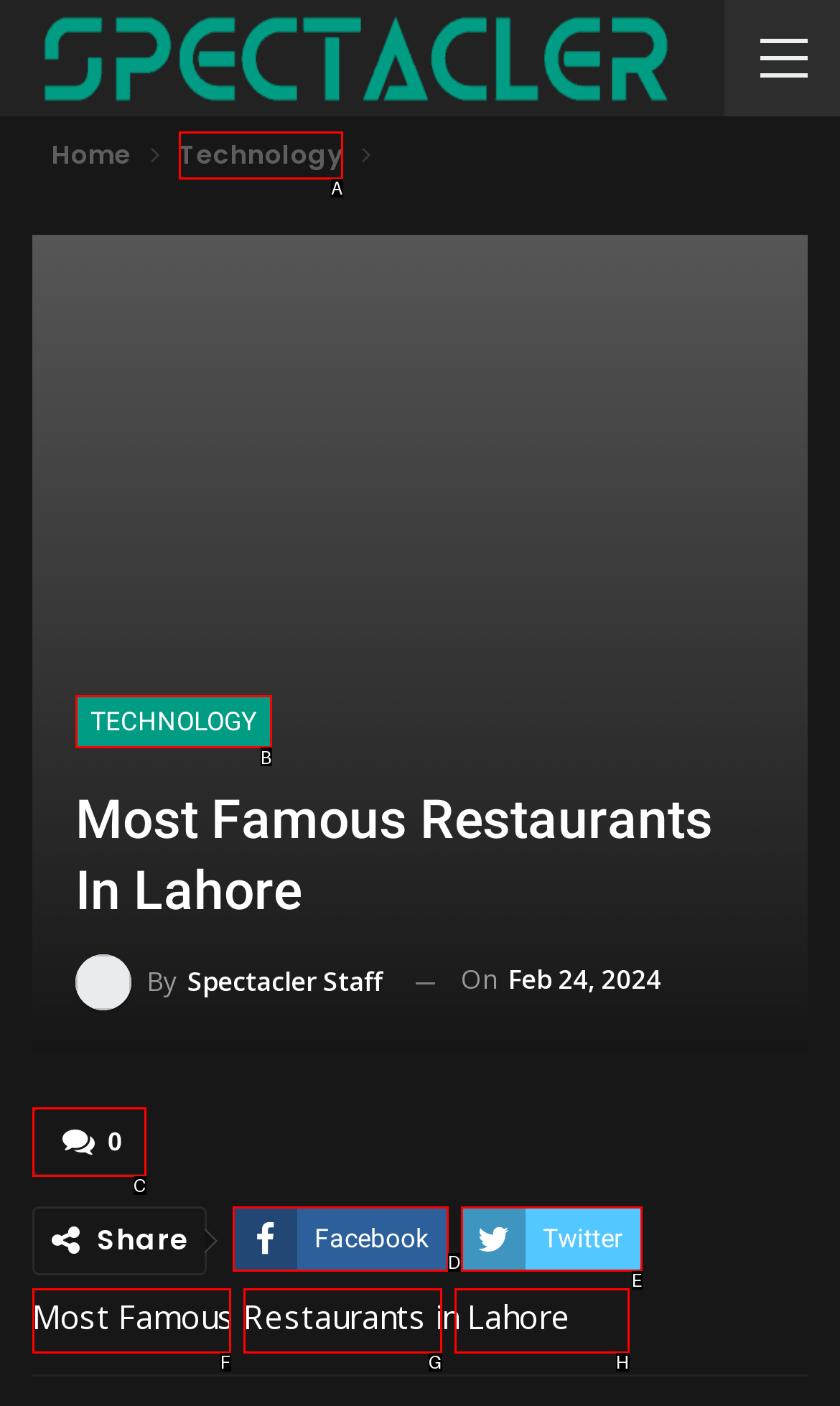Choose the HTML element that aligns with the description: Google+. Indicate your choice by stating the letter.

F